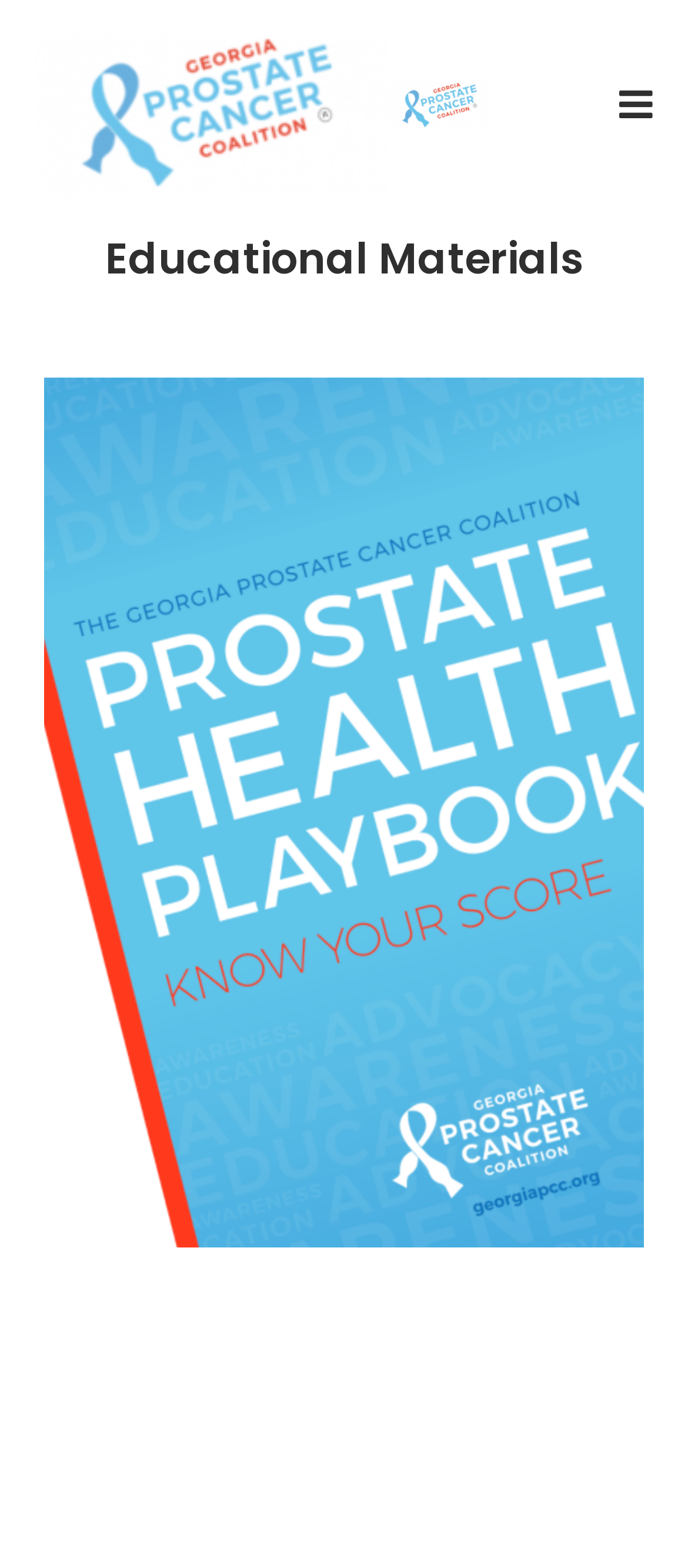What is the topic of the educational materials?
Based on the screenshot, respond with a single word or phrase.

Patient and Family Support